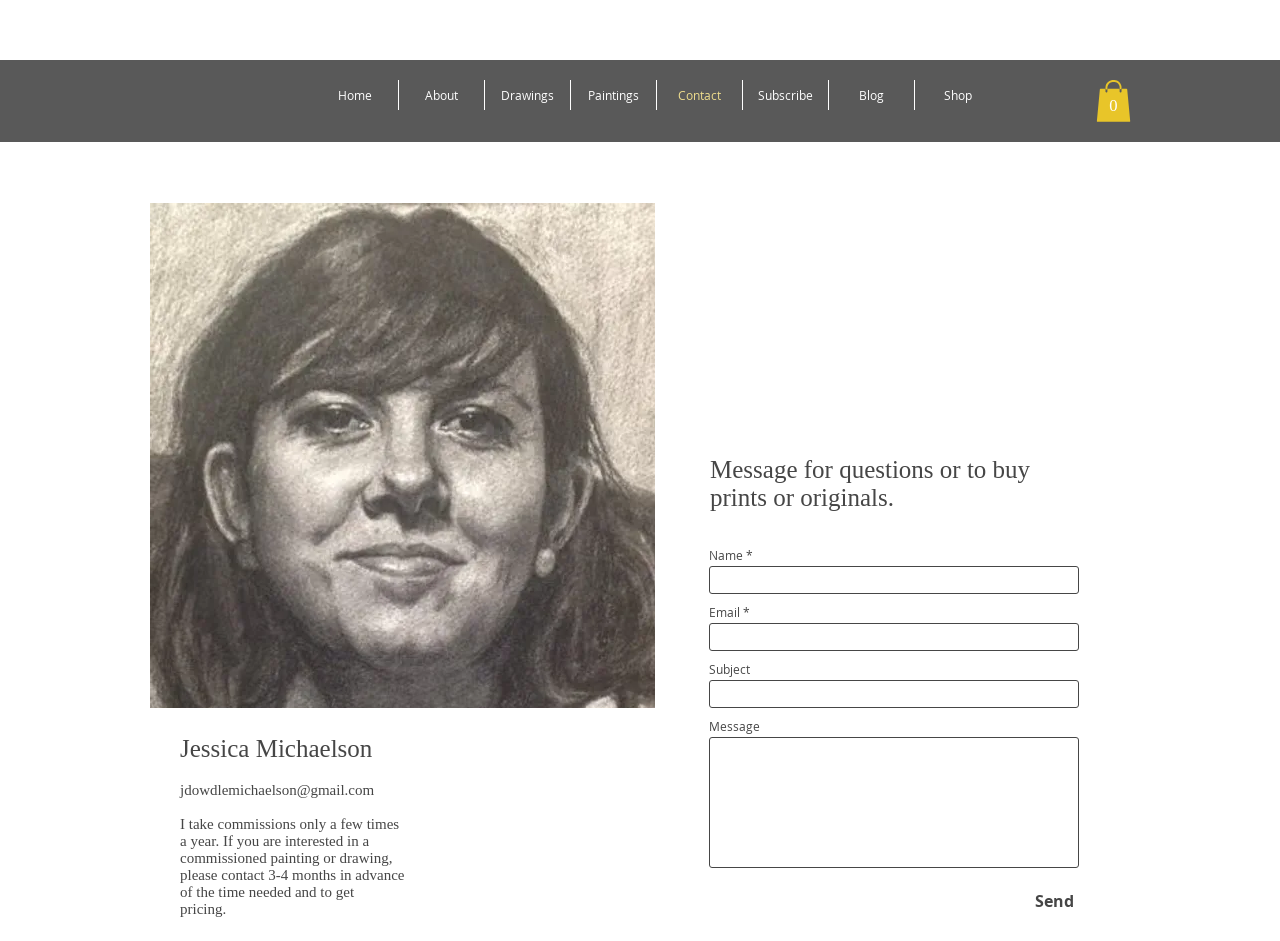Kindly provide the bounding box coordinates of the section you need to click on to fulfill the given instruction: "view blog".

[0.648, 0.085, 0.714, 0.117]